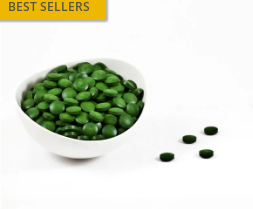Respond concisely with one word or phrase to the following query:
What type of product is being showcased?

Health supplement